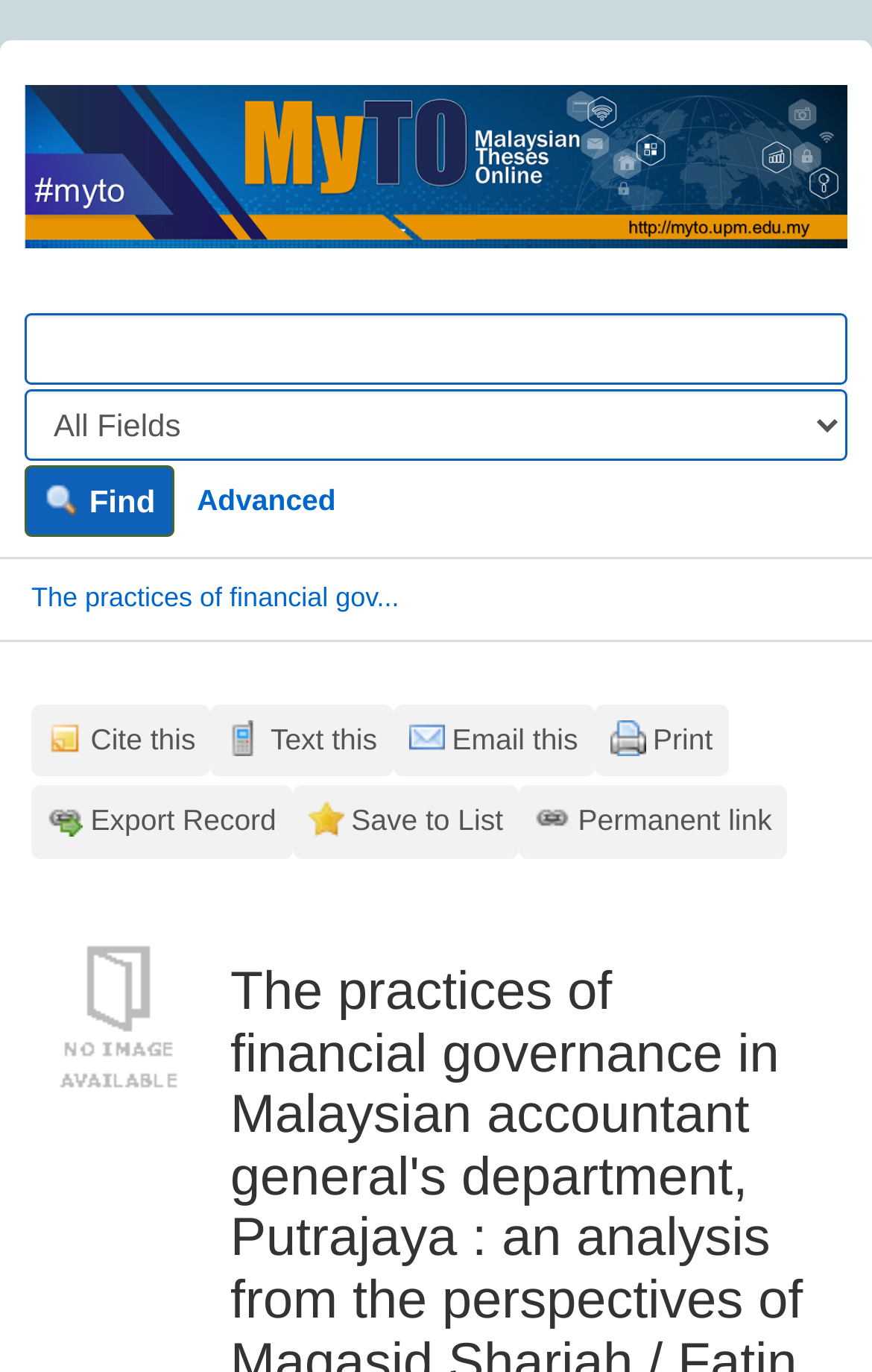Bounding box coordinates are given in the format (top-left x, top-left y, bottom-right x, bottom-right y). All values should be floating point numbers between 0 and 1. Provide the bounding box coordinate for the UI element described as: Save to List

[0.335, 0.573, 0.595, 0.626]